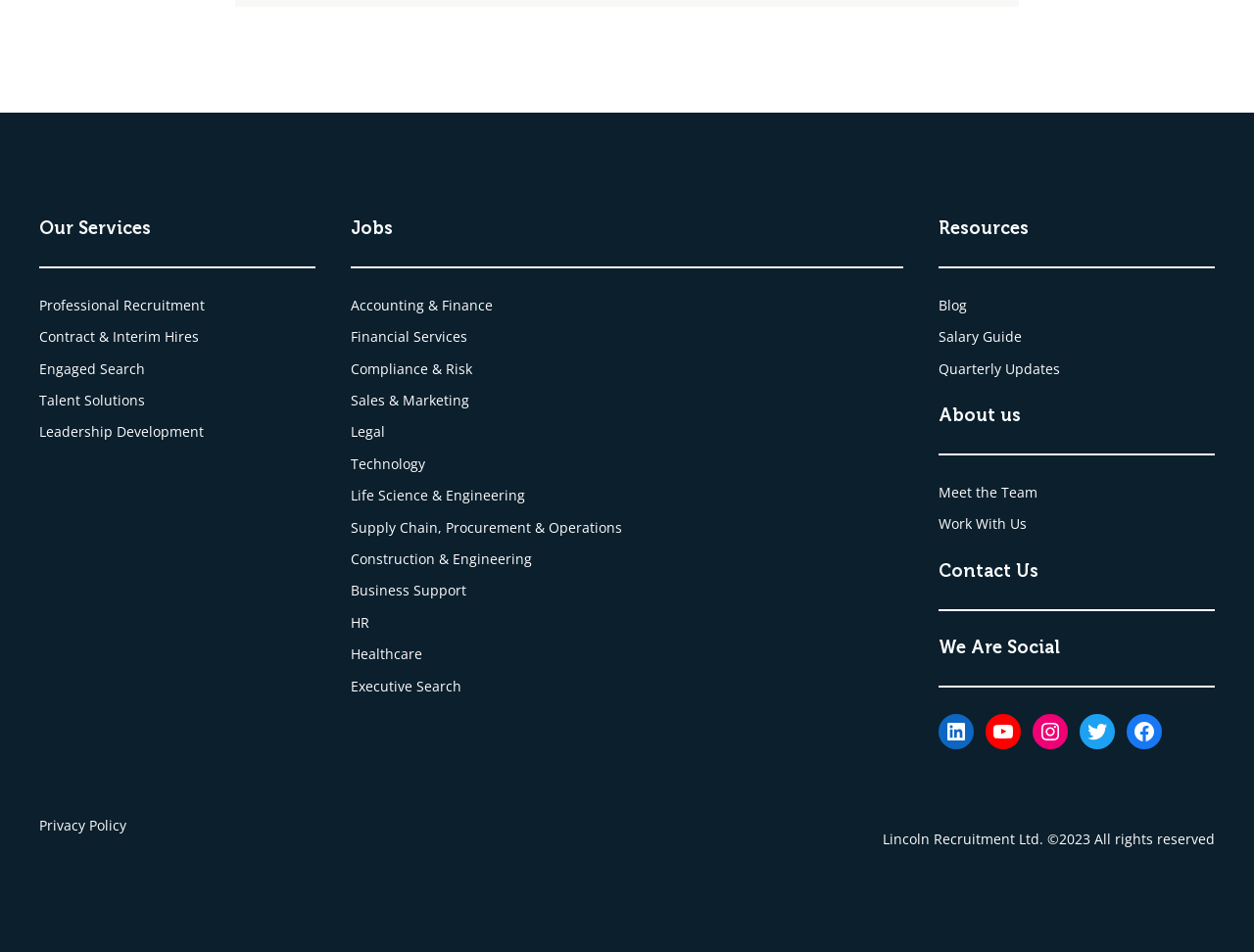Identify the bounding box coordinates of the specific part of the webpage to click to complete this instruction: "View Jobs in Accounting & Finance".

[0.28, 0.311, 0.393, 0.33]